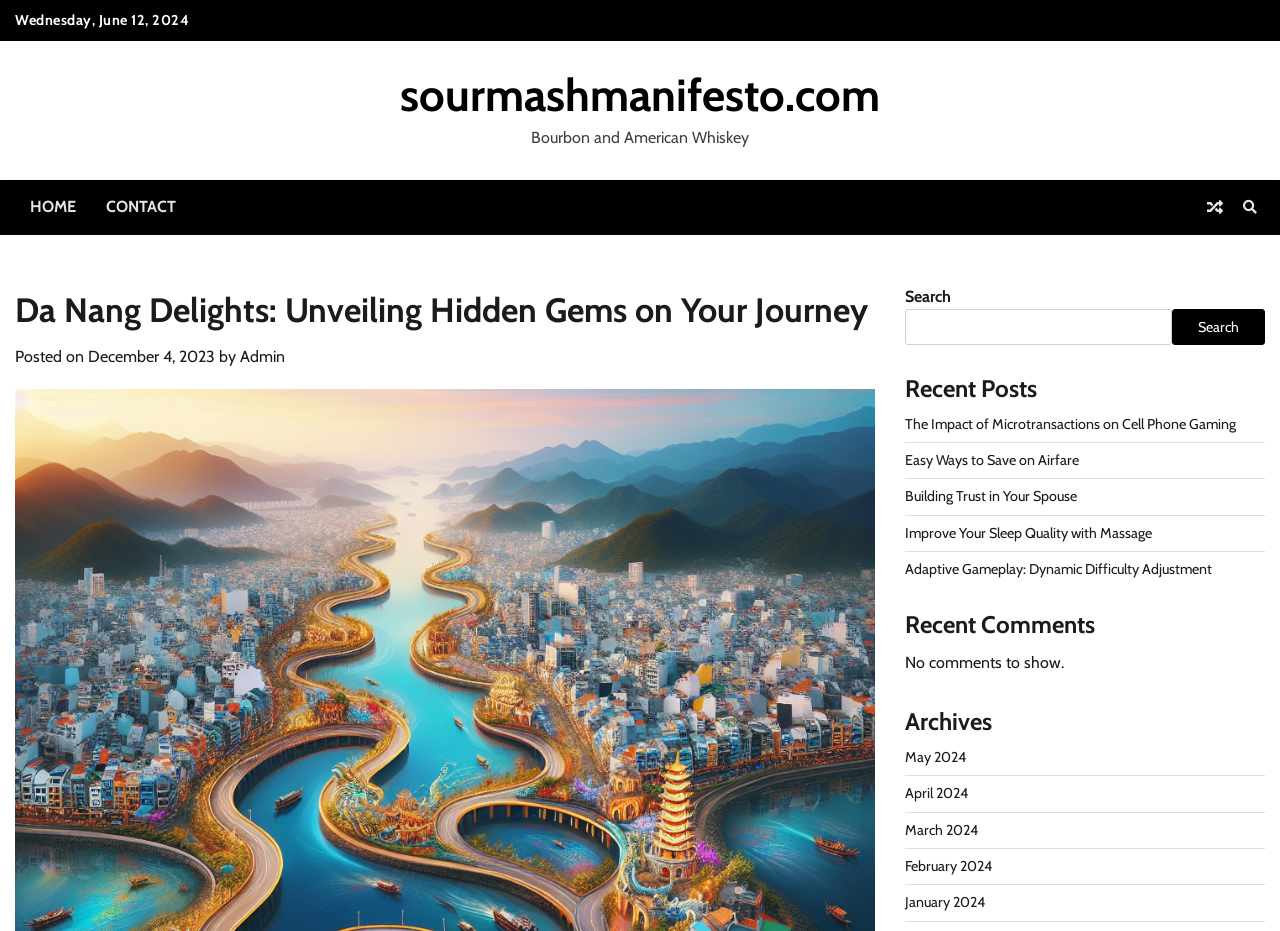Locate the primary heading on the webpage and return its text.

Da Nang Delights: Unveiling Hidden Gems on Your Journey